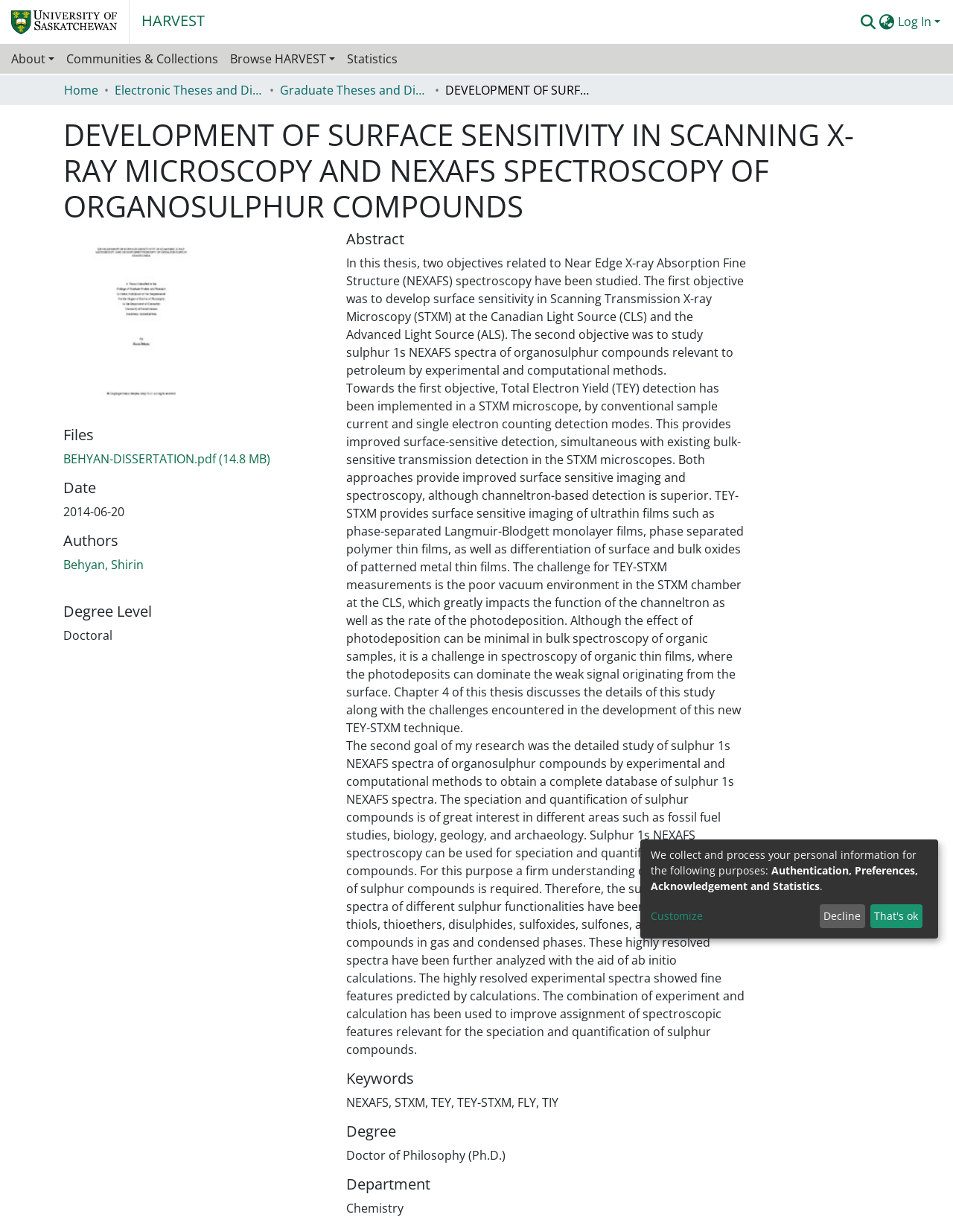Please identify the bounding box coordinates of the element's region that I should click in order to complete the following instruction: "Click the 'Post Comment' button". The bounding box coordinates consist of four float numbers between 0 and 1, i.e., [left, top, right, bottom].

None